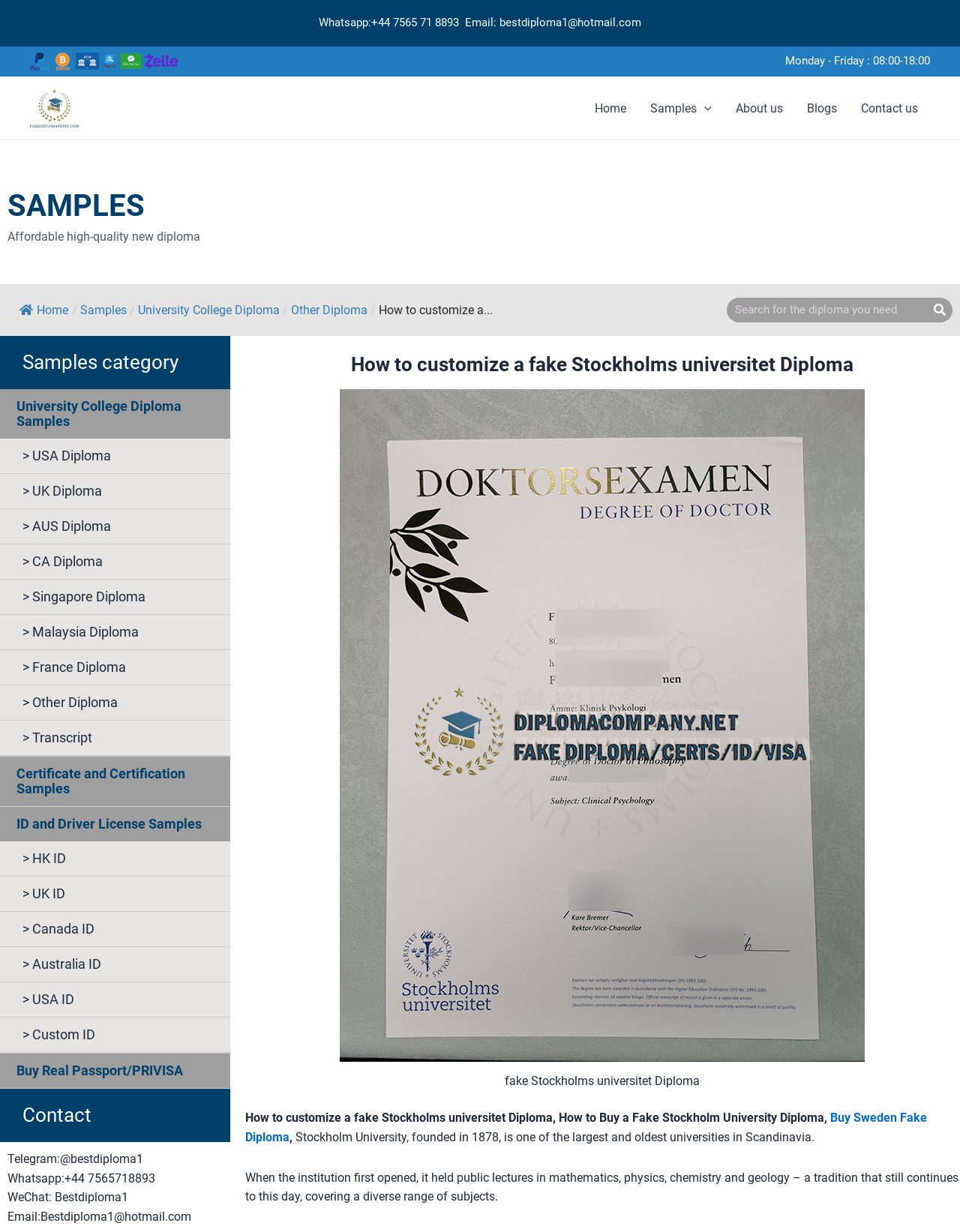Based on the element description, predict the bounding box coordinates (top-left x, top-left y, bottom-right x, bottom-right y) for the UI element in the screenshot: ID and Driver License Samples

[0.0, 0.655, 0.24, 0.683]